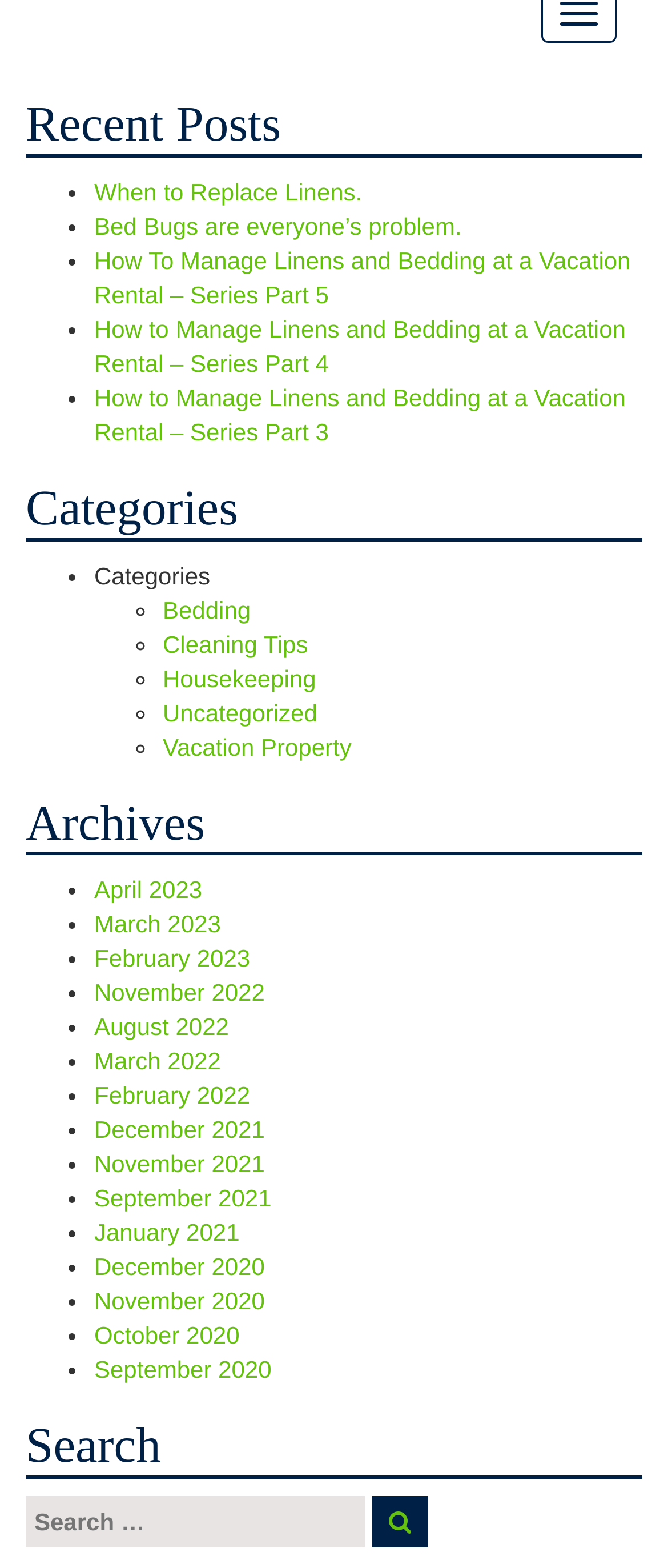Determine the bounding box coordinates of the UI element described by: "September 2020".

[0.141, 0.865, 0.406, 0.882]